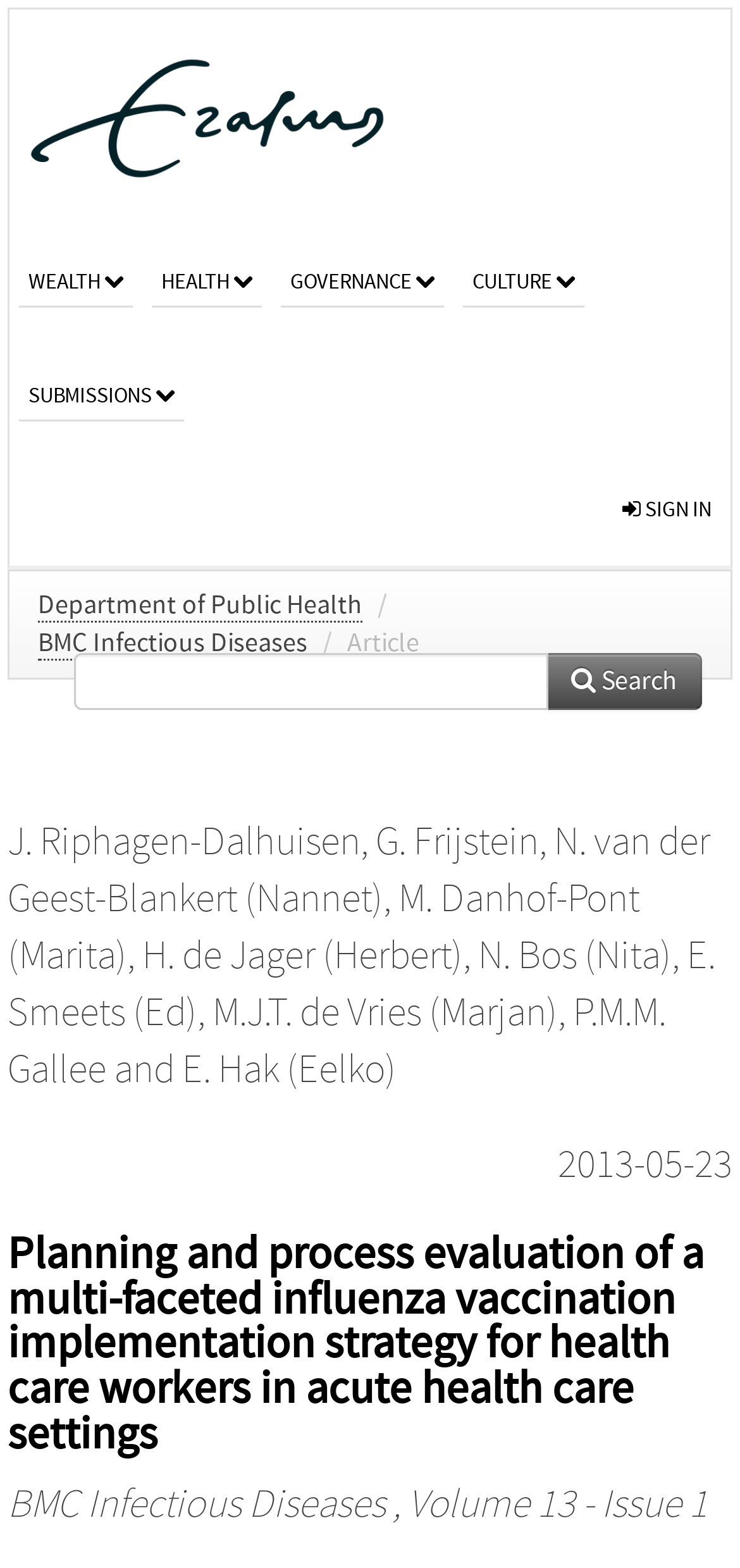What is the publication date of the article?
Using the visual information from the image, give a one-word or short-phrase answer.

2013-05-23